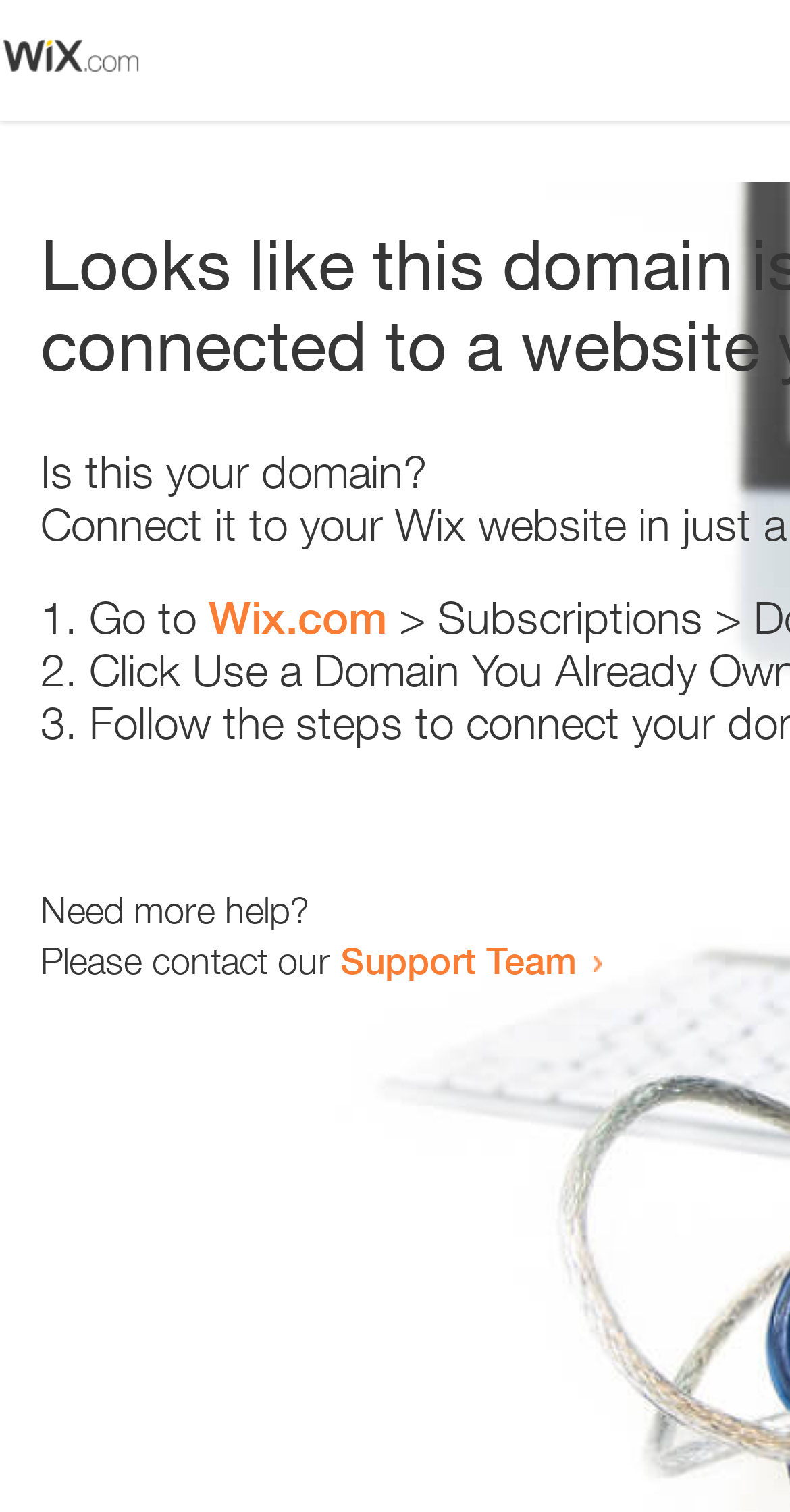Ascertain the bounding box coordinates for the UI element detailed here: "Support Team". The coordinates should be provided as [left, top, right, bottom] with each value being a float between 0 and 1.

[0.431, 0.62, 0.731, 0.65]